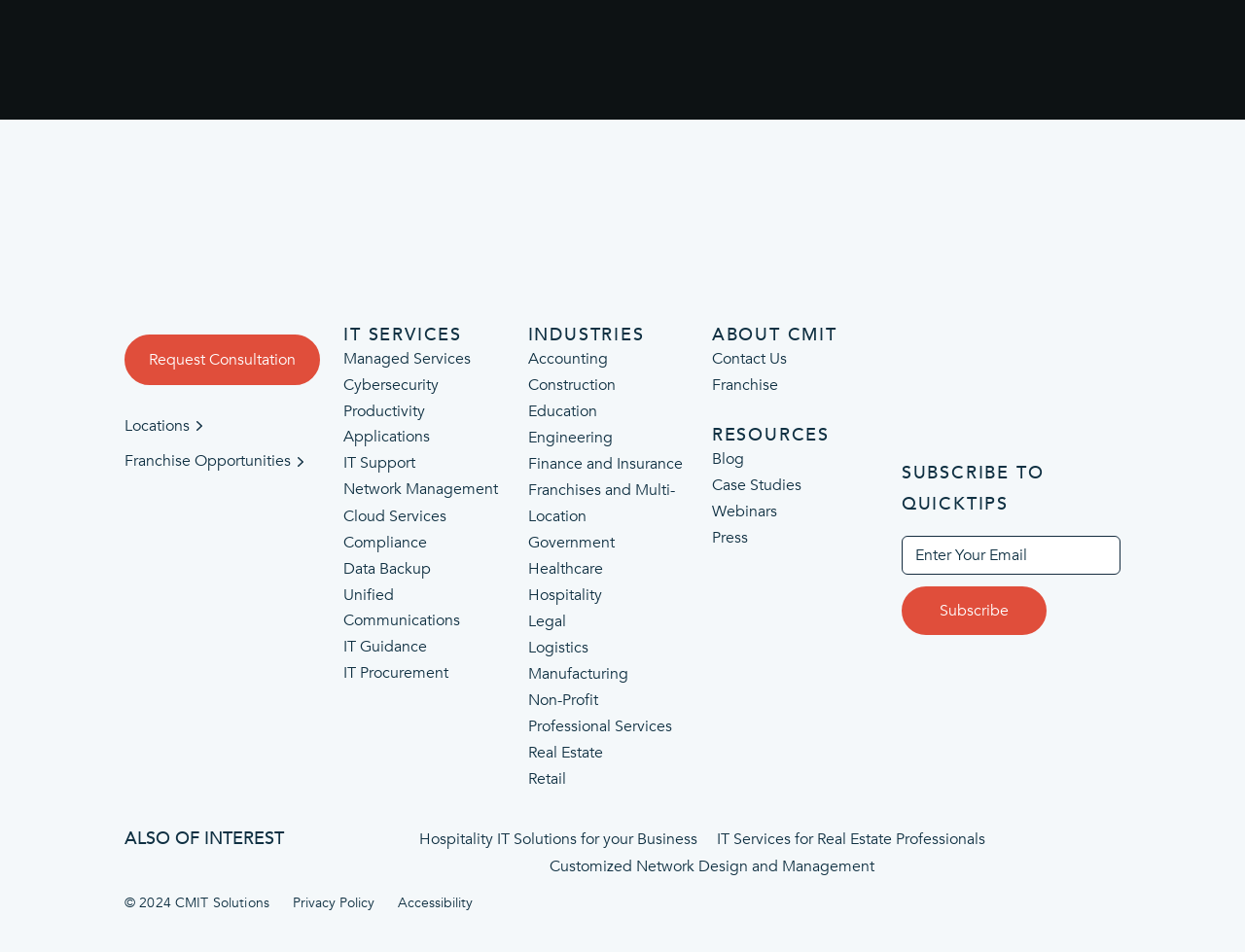Respond with a single word or phrase to the following question:
What is the purpose of the 'Subscribe' button?

To subscribe to QuickTips